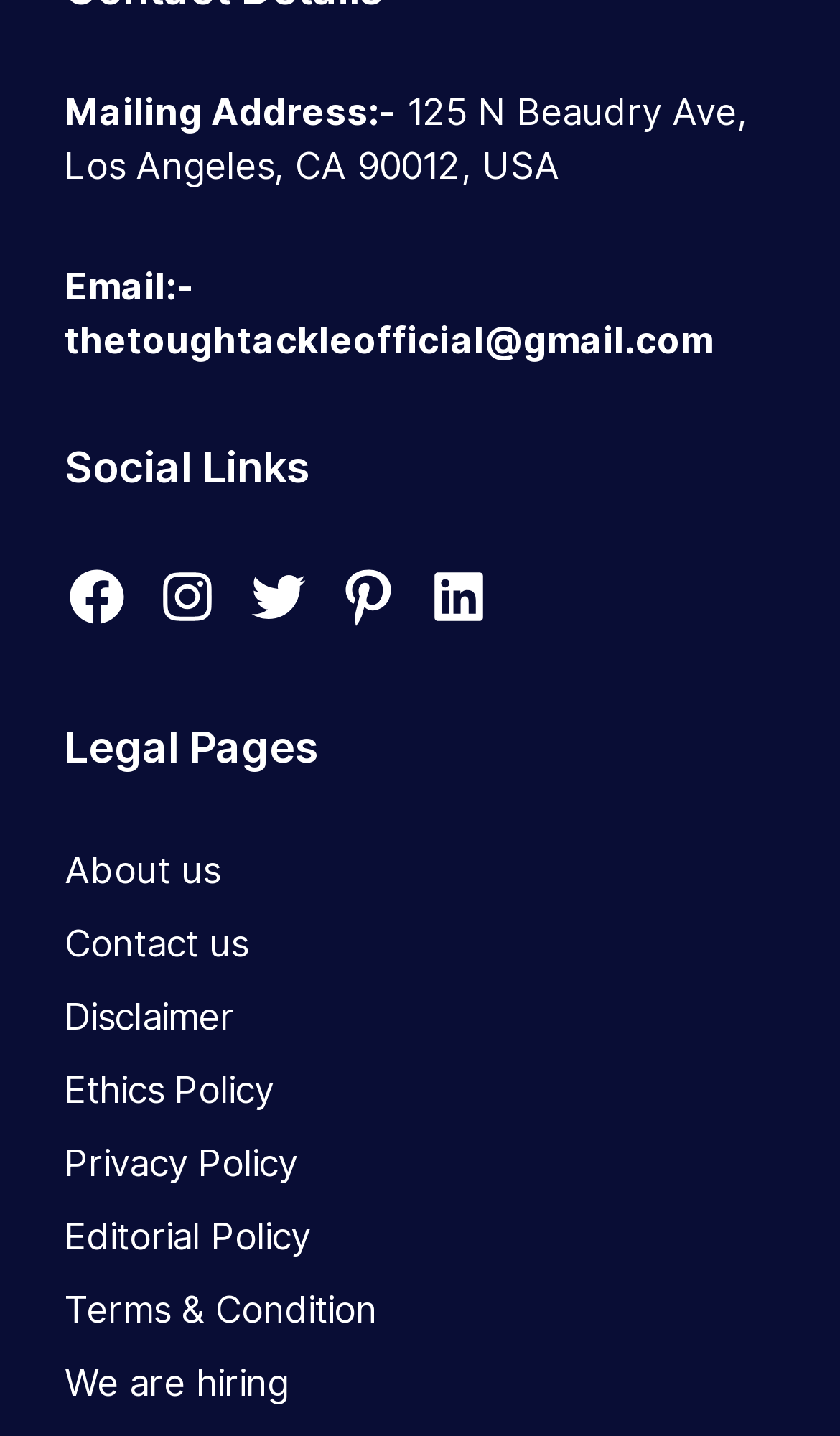Specify the bounding box coordinates for the region that must be clicked to perform the given instruction: "Check email".

[0.077, 0.223, 0.849, 0.253]